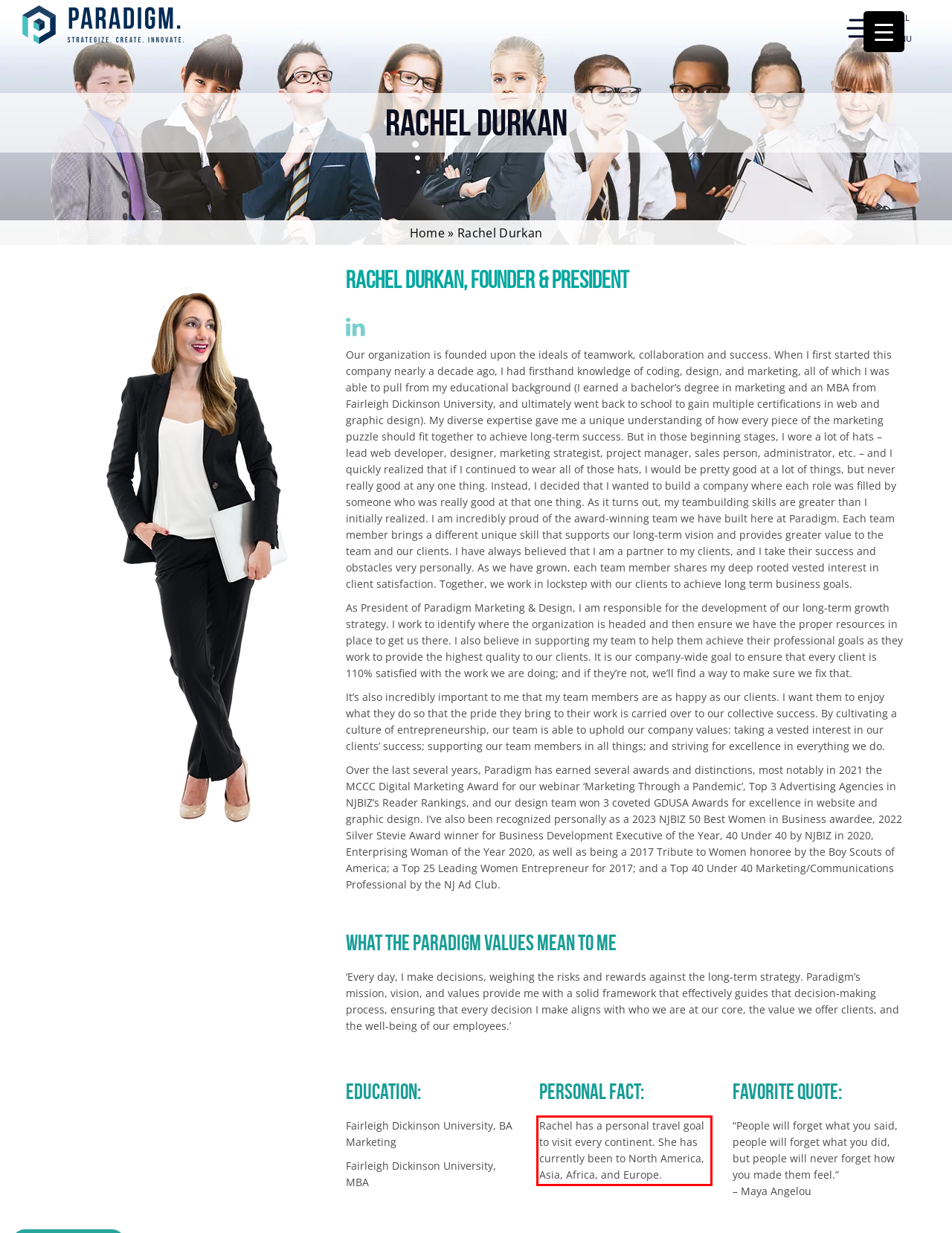Identify the text inside the red bounding box in the provided webpage screenshot and transcribe it.

Rachel has a personal travel goal to visit every continent. She has currently been to North America, Asia, Africa, and Europe.